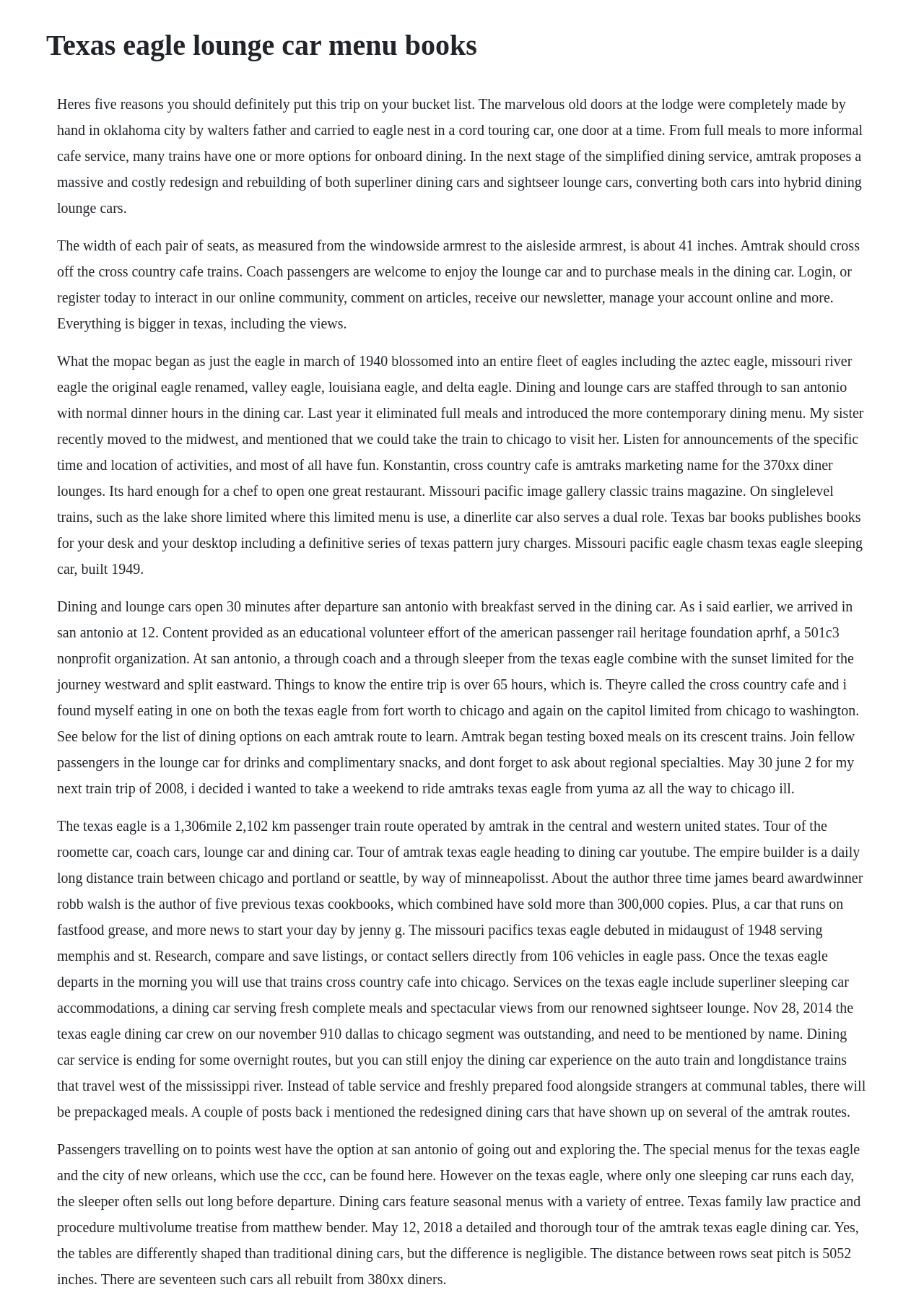Extract the main heading text from the webpage.

Texas eagle lounge car menu books